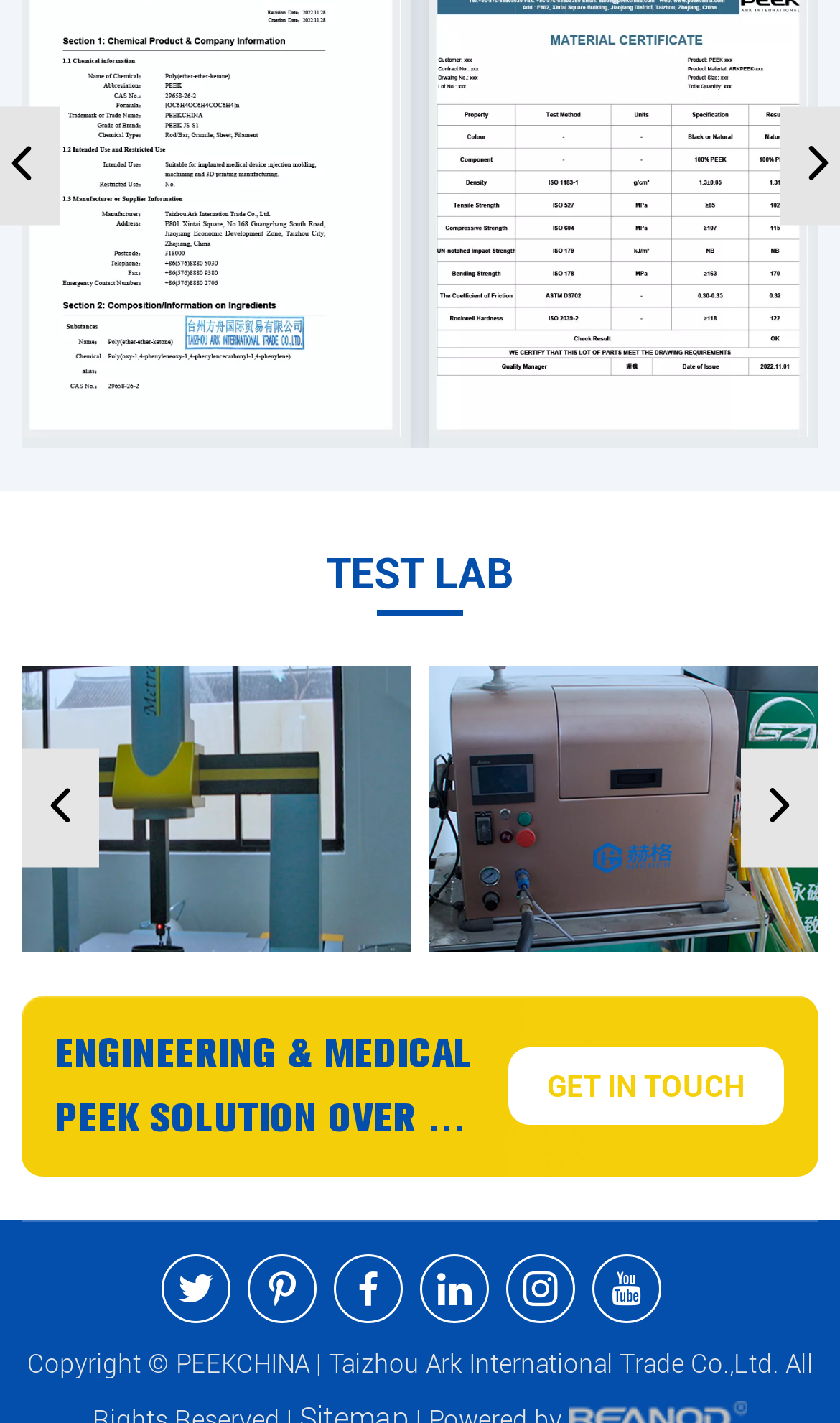How many links are there on the webpage?
Answer the question using a single word or phrase, according to the image.

11